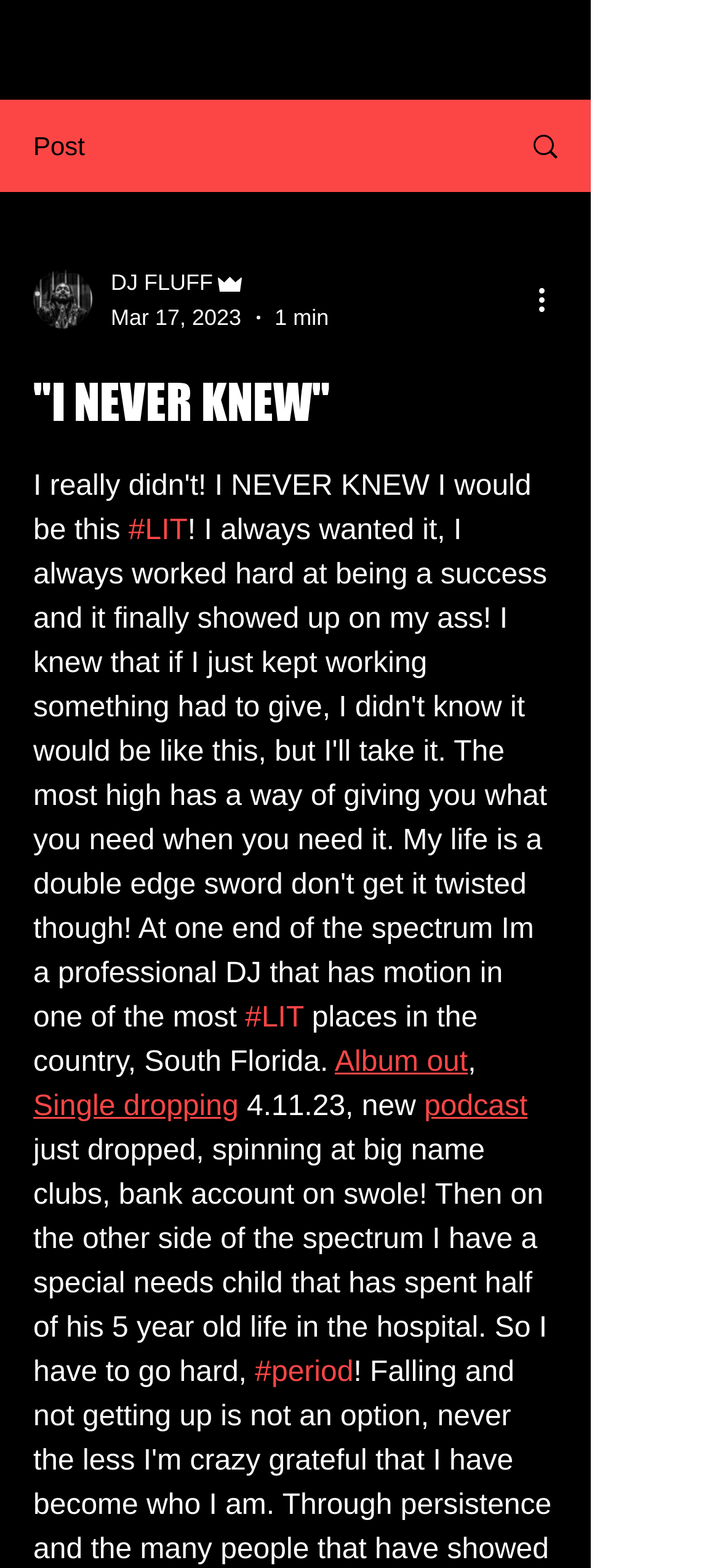Articulate a complete and detailed caption of the webpage elements.

This webpage appears to be a blog post or social media entry from an individual, DJ FLUFF, who is sharing their personal story of success and struggles. At the top of the page, there is a heading that reads "I NEVER KNEW" in a prominent font. Below the heading, there is a profile picture of the writer on the left side, accompanied by their name "DJ FLUFF" and their role as "Admin". On the right side, there is a timestamp "Mar 17, 2023" and a duration "1 min".

The main content of the post is a lengthy text that spans multiple lines, describing the author's journey to success, using hashtags like "#LIT". The text is interspersed with links to other content, such as an album and a podcast. There are also several images scattered throughout the post, including a picture of the writer and some icons.

At the bottom of the post, there is a button labeled "More actions" with an accompanying icon. The overall layout of the page is dense, with multiple elements competing for attention. However, the use of headings, links, and images helps to break up the text and create a sense of visual hierarchy.